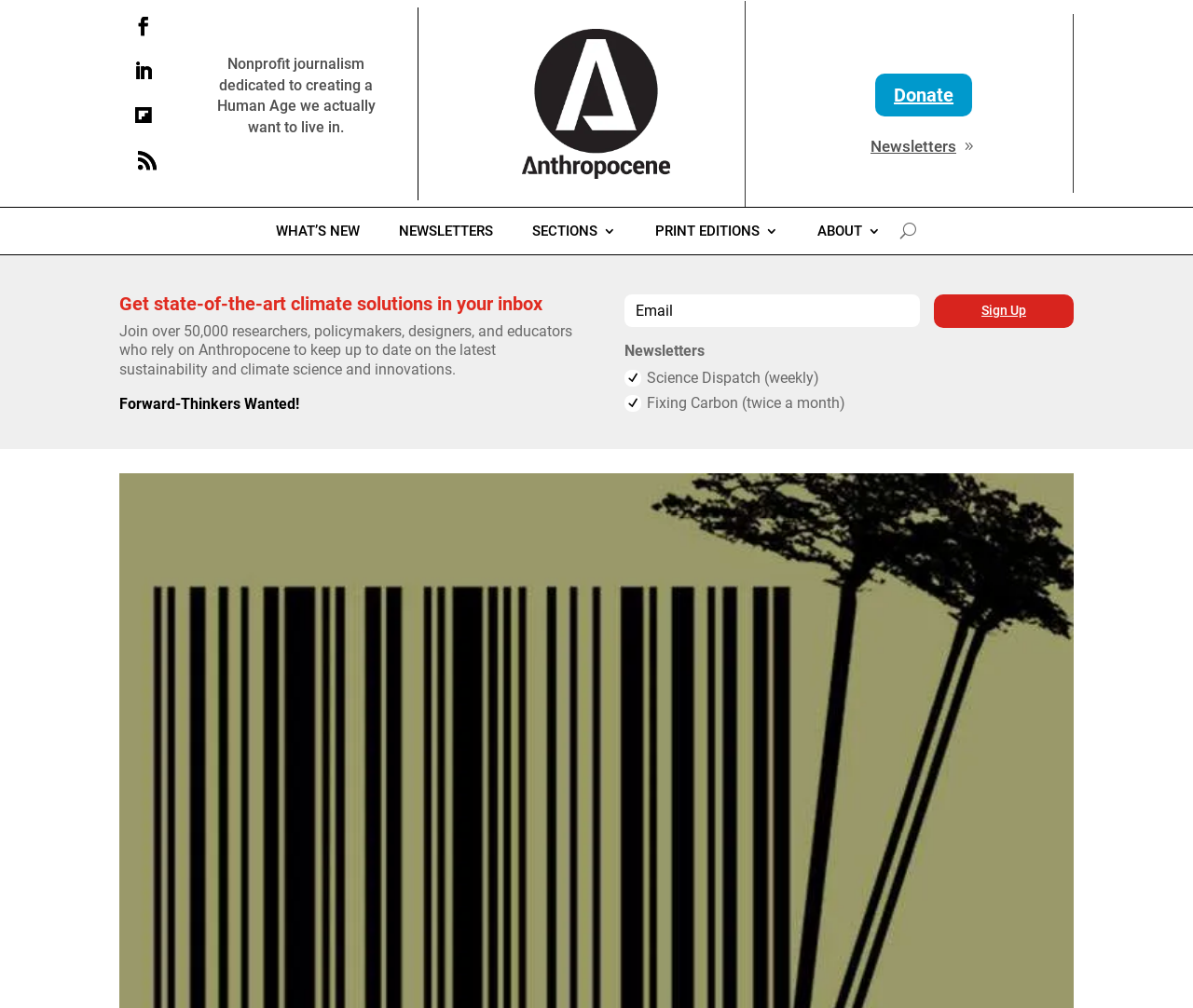Specify the bounding box coordinates of the element's area that should be clicked to execute the given instruction: "Explore print editions". The coordinates should be four float numbers between 0 and 1, i.e., [left, top, right, bottom].

[0.549, 0.222, 0.652, 0.243]